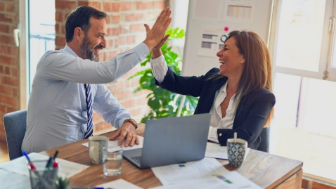Describe the scene in the image with detailed observations.

In a bright, modern office space adorned with brick walls and potted plants, a man and woman share a celebratory moment, giving each other a high-five over a wooden table. Their expressions exude joy and teamwork, suggesting a recent success or milestone achieved in their collaborative efforts. The desk features a laptop, a glass of water, and a patterned cup, indicating a professional yet friendly setting. This image encapsulates the essence of partnership and positive dynamics in a business context, making it relatable to anyone involved in the world of entrepreneurship or business dealings.